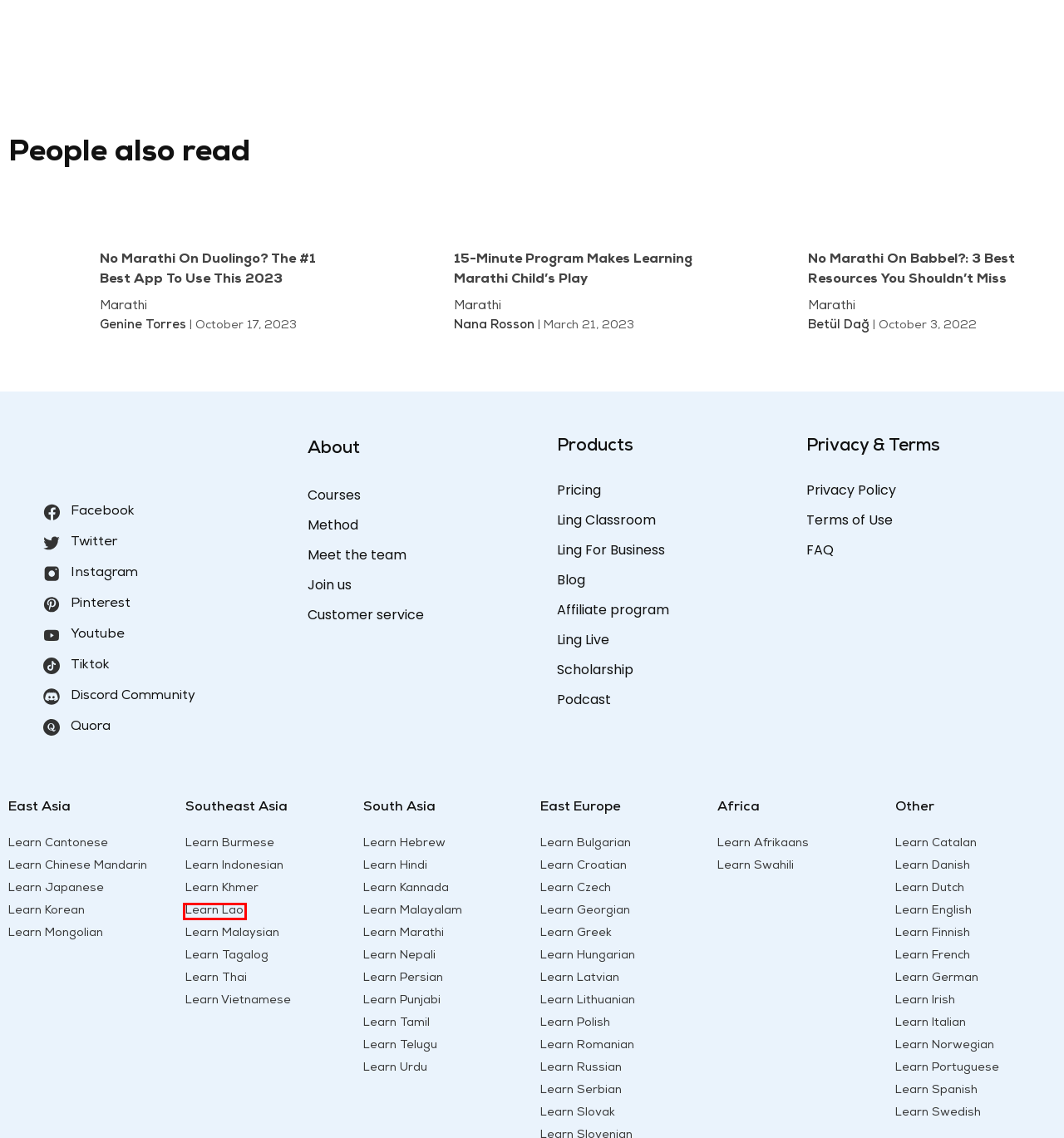You have a screenshot of a webpage with a red rectangle bounding box. Identify the best webpage description that corresponds to the new webpage after clicking the element within the red bounding box. Here are the candidates:
A. Affiliate program - ling-app.com
B. Ling - The best way to learn Lao
C. Ling - The best way to learn French
D. Ling - The best way to learn Burmese
E. Ling - The best way to learn Georgian
F. Ling - The best way to learn Romanian
G. Ling - The best way to learn Finnish
H. Ling - The best way to learn Marathi

B